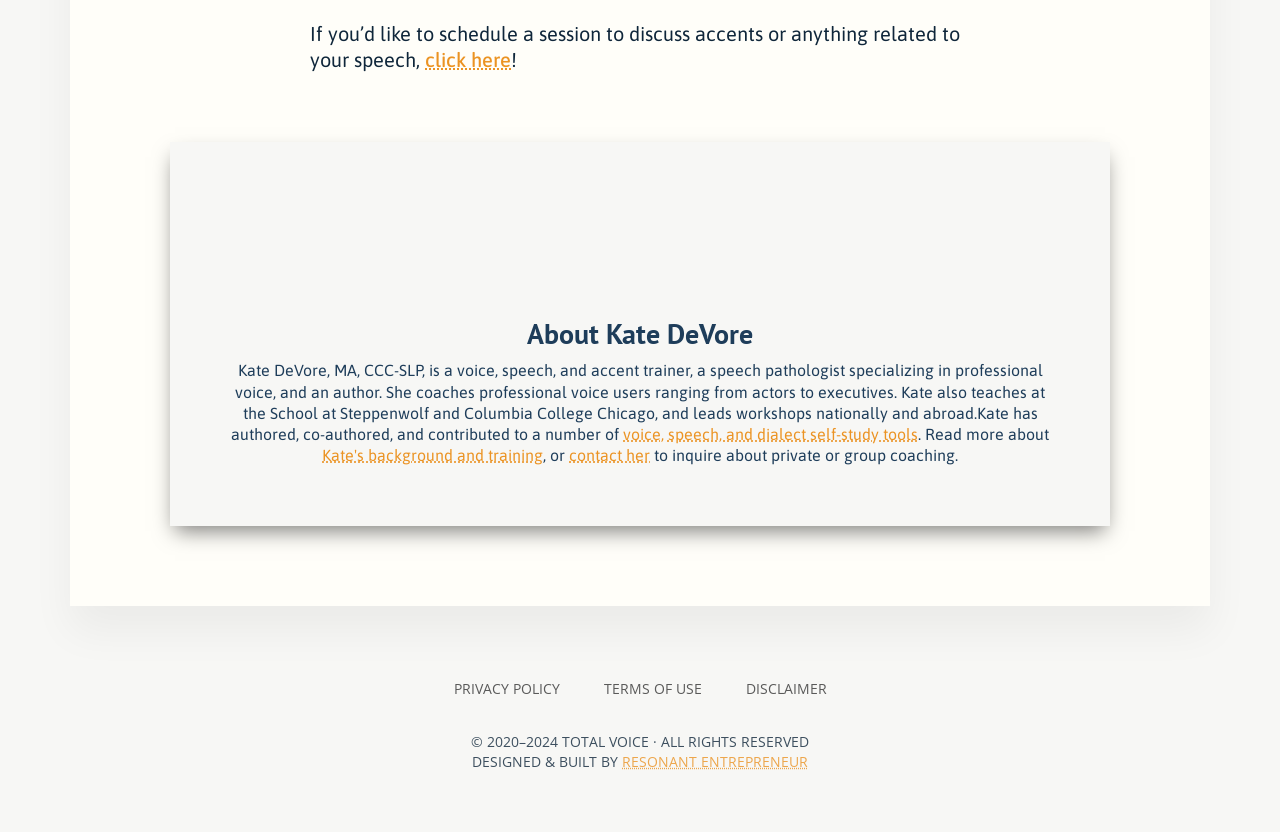Indicate the bounding box coordinates of the element that must be clicked to execute the instruction: "view the privacy policy". The coordinates should be given as four float numbers between 0 and 1, i.e., [left, top, right, bottom].

[0.339, 0.801, 0.453, 0.856]